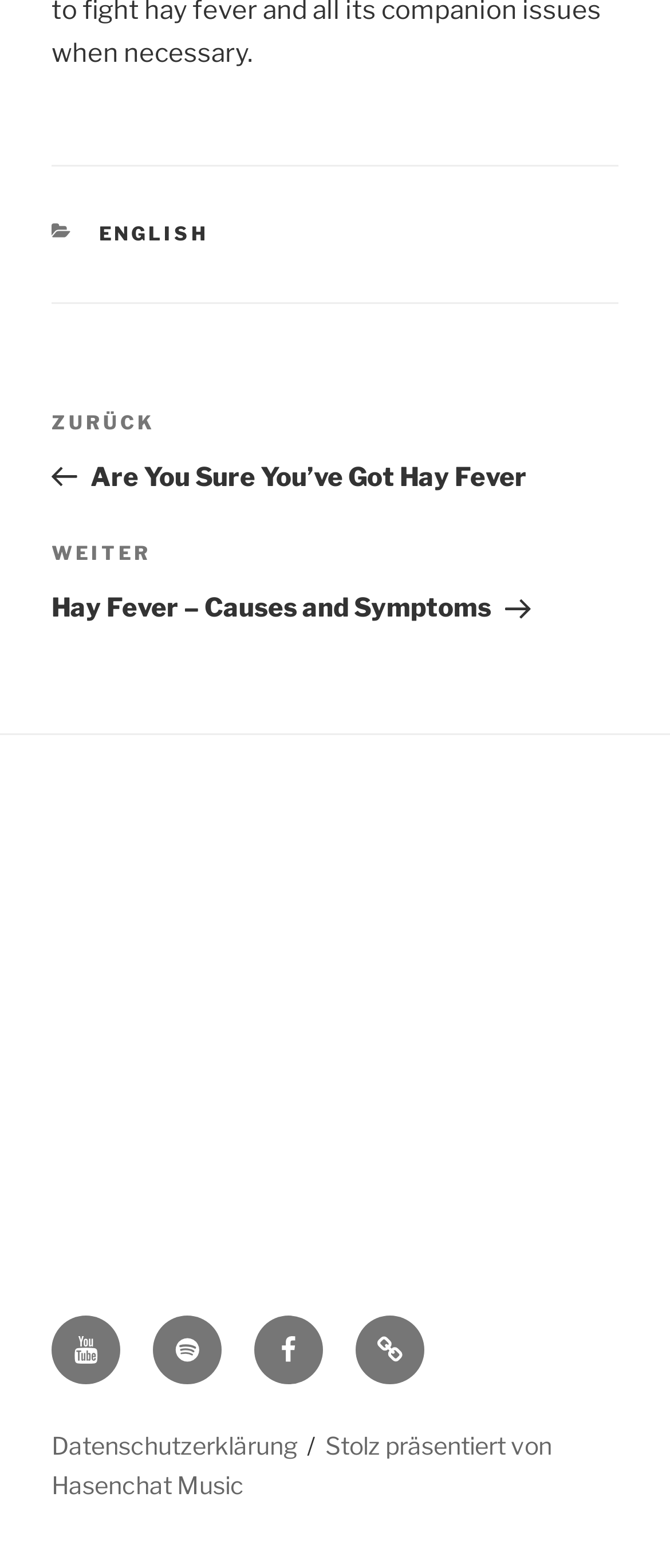Identify the bounding box coordinates for the UI element described by the following text: "Spotify". Provide the coordinates as four float numbers between 0 and 1, in the format [left, top, right, bottom].

[0.228, 0.839, 0.331, 0.883]